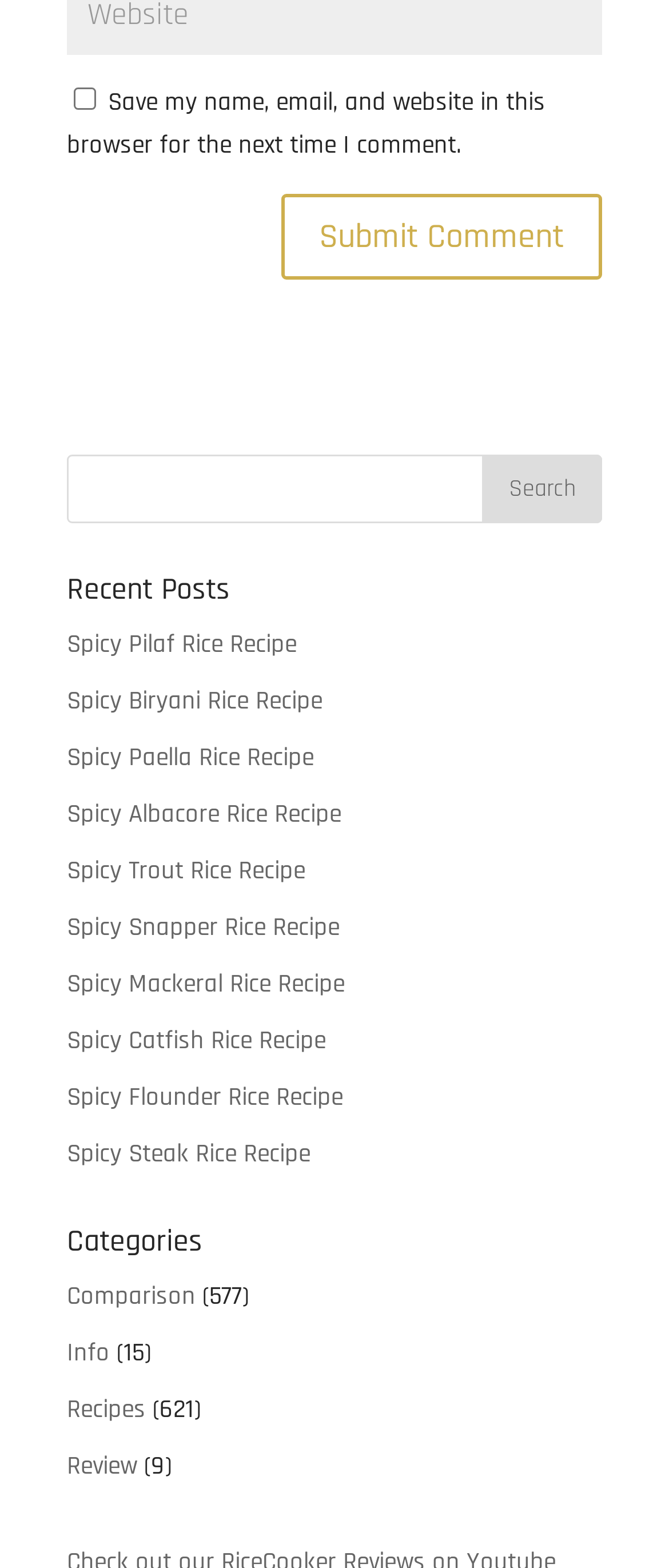Identify the coordinates of the bounding box for the element that must be clicked to accomplish the instruction: "Read the Spicy Pilaf Rice Recipe".

[0.1, 0.4, 0.444, 0.421]